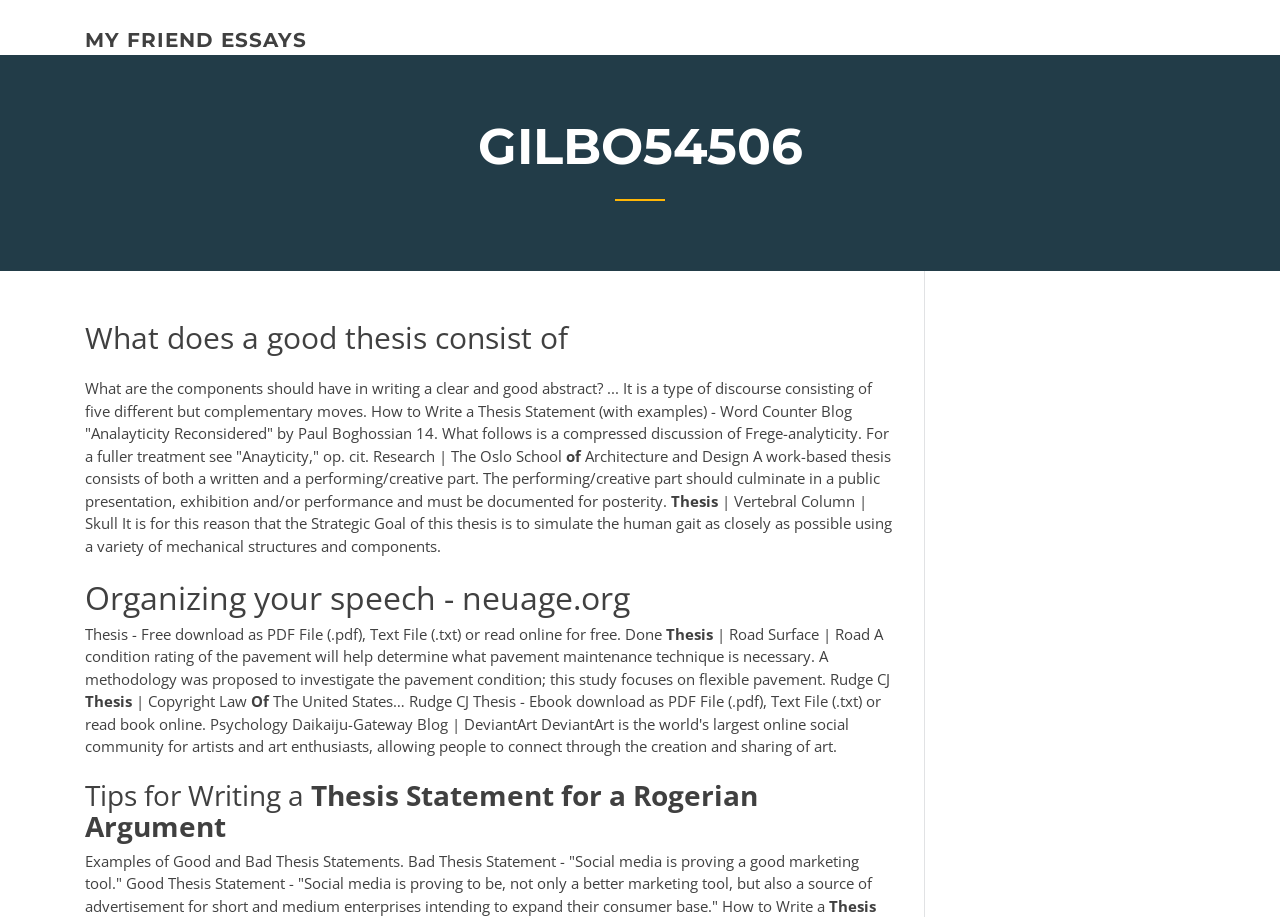What is the main topic of this webpage?
Please answer using one word or phrase, based on the screenshot.

Thesis